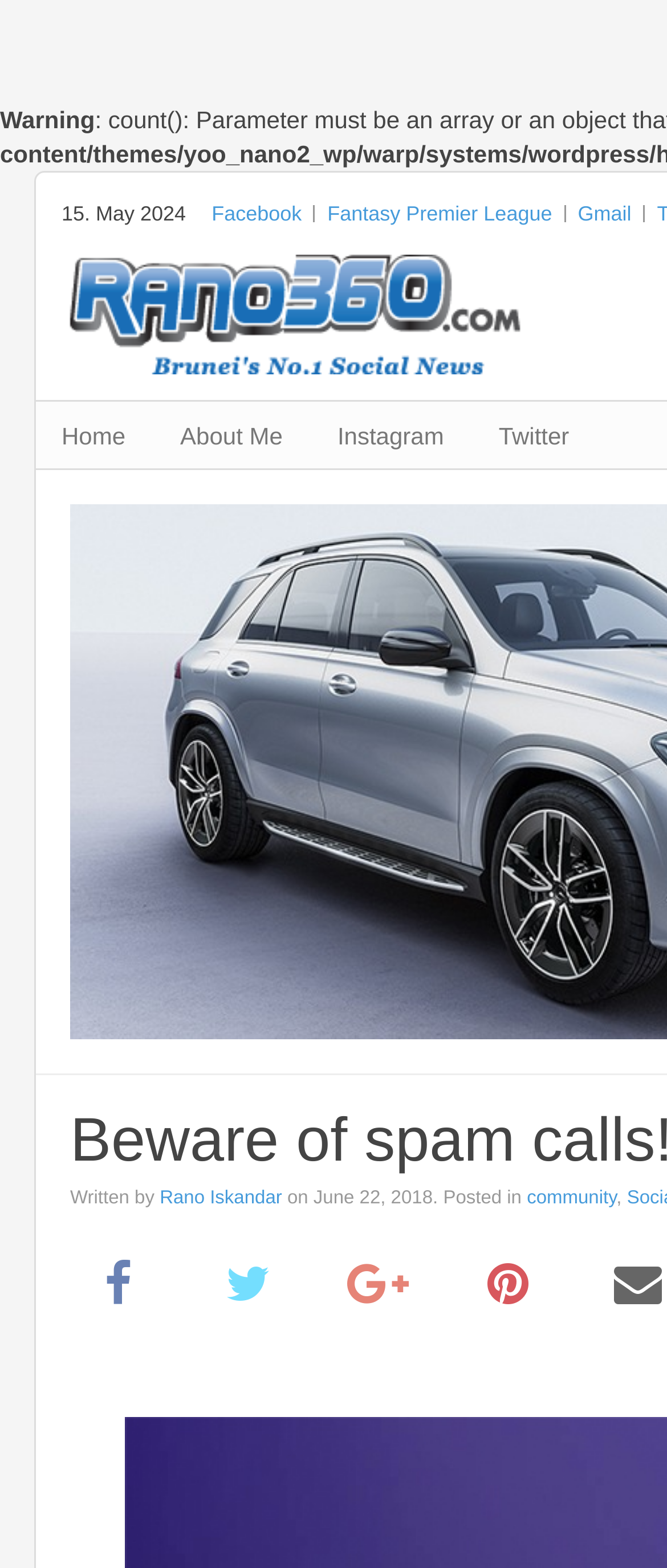Identify and provide the text content of the webpage's primary headline.

Beware of spam calls!!